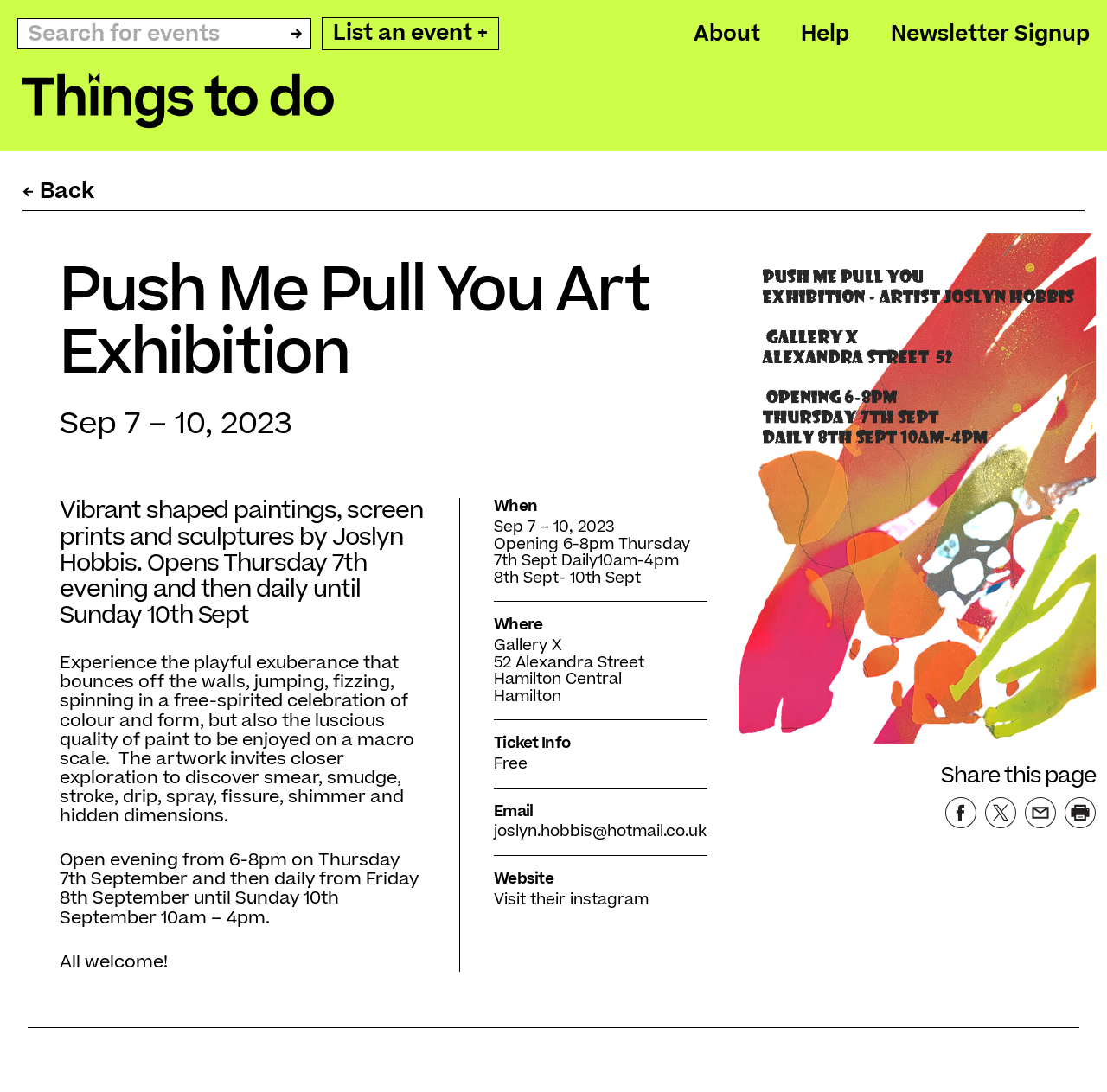Kindly respond to the following question with a single word or a brief phrase: 
When is the exhibition open?

Sep 7 – 10, 2023